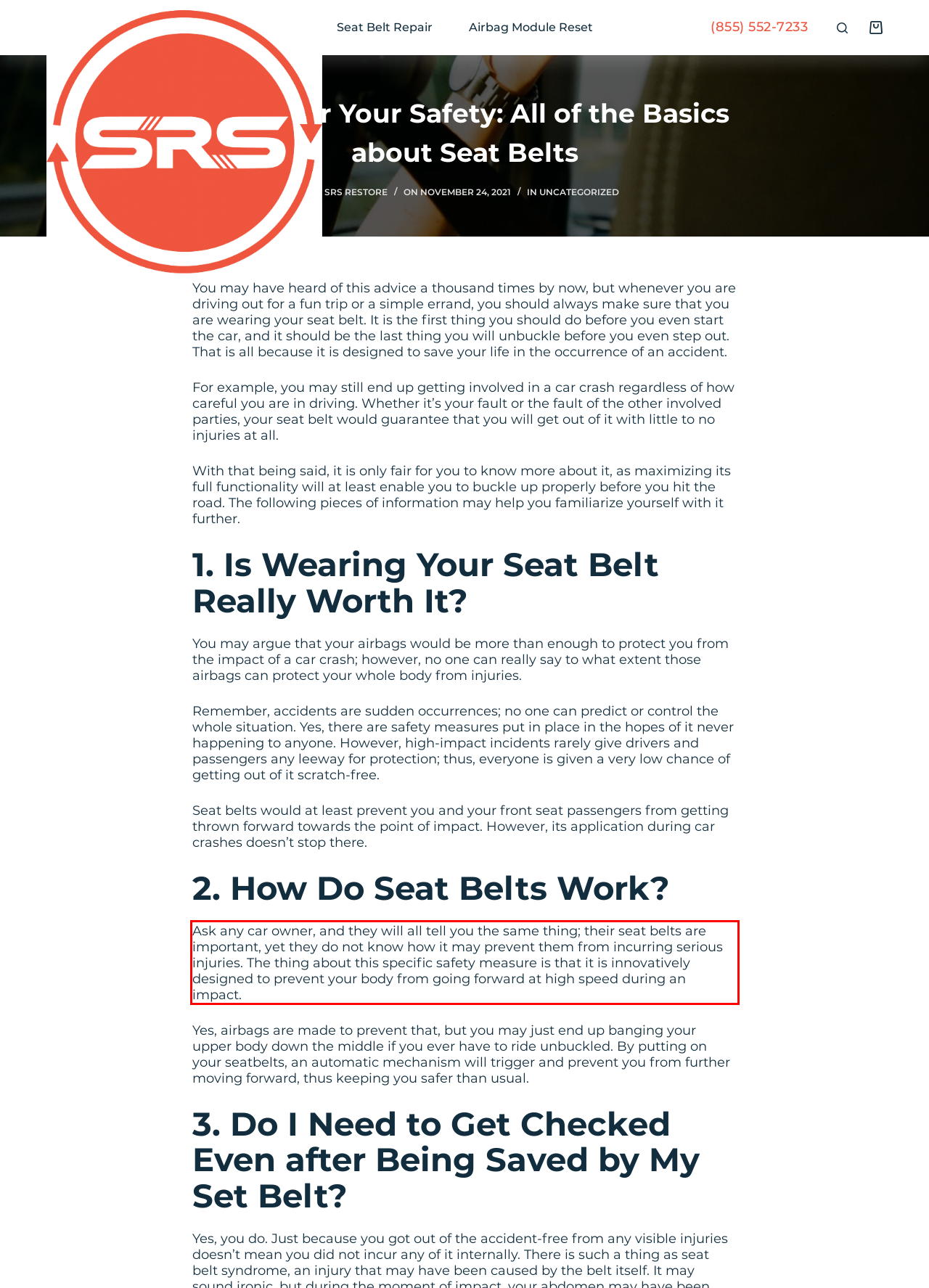Please examine the webpage screenshot and extract the text within the red bounding box using OCR.

Ask any car owner, and they will all tell you the same thing; their seat belts are important, yet they do not know how it may prevent them from incurring serious injuries. The thing about this specific safety measure is that it is innovatively designed to prevent your body from going forward at high speed during an impact.